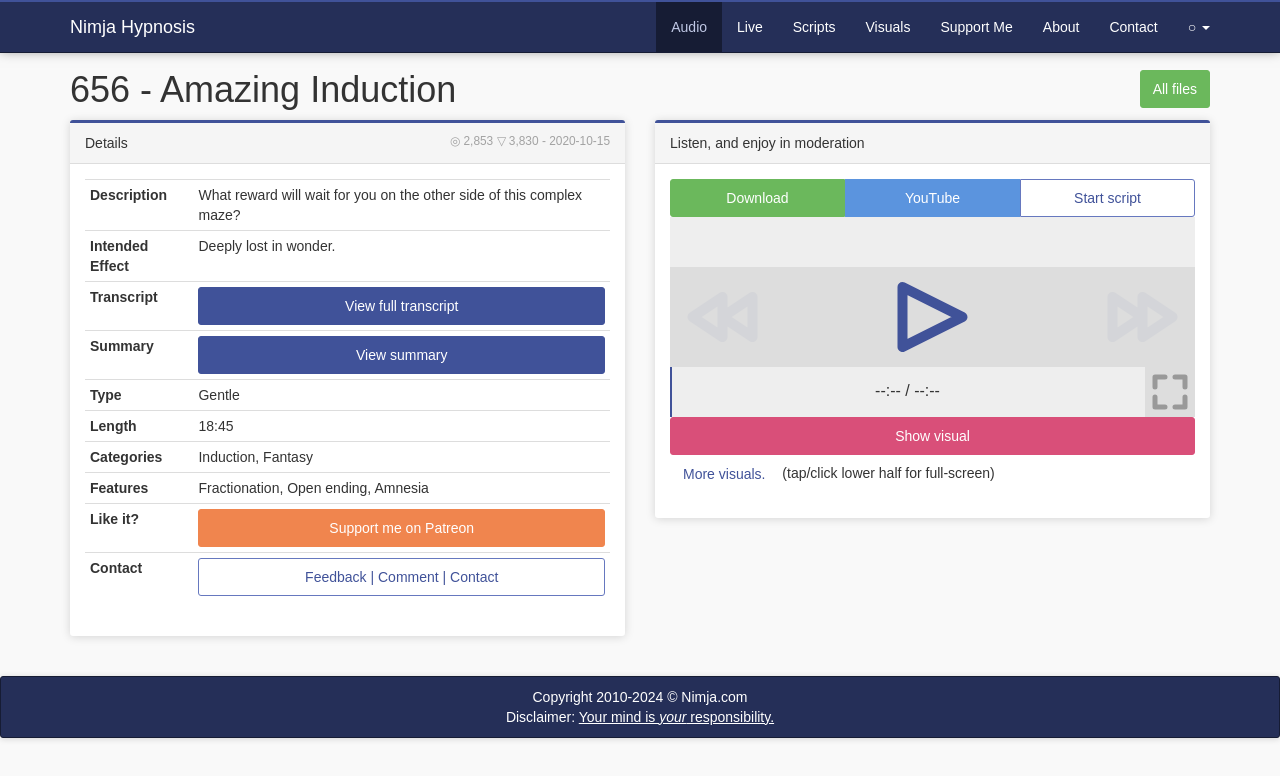What is the category of this audio content?
Provide a well-explained and detailed answer to the question.

I found the answer by examining the table that displays the details of the audio content. The table has a row with a header 'Categories' and a grid cell that displays the categories, which are 'Induction, Fantasy'.